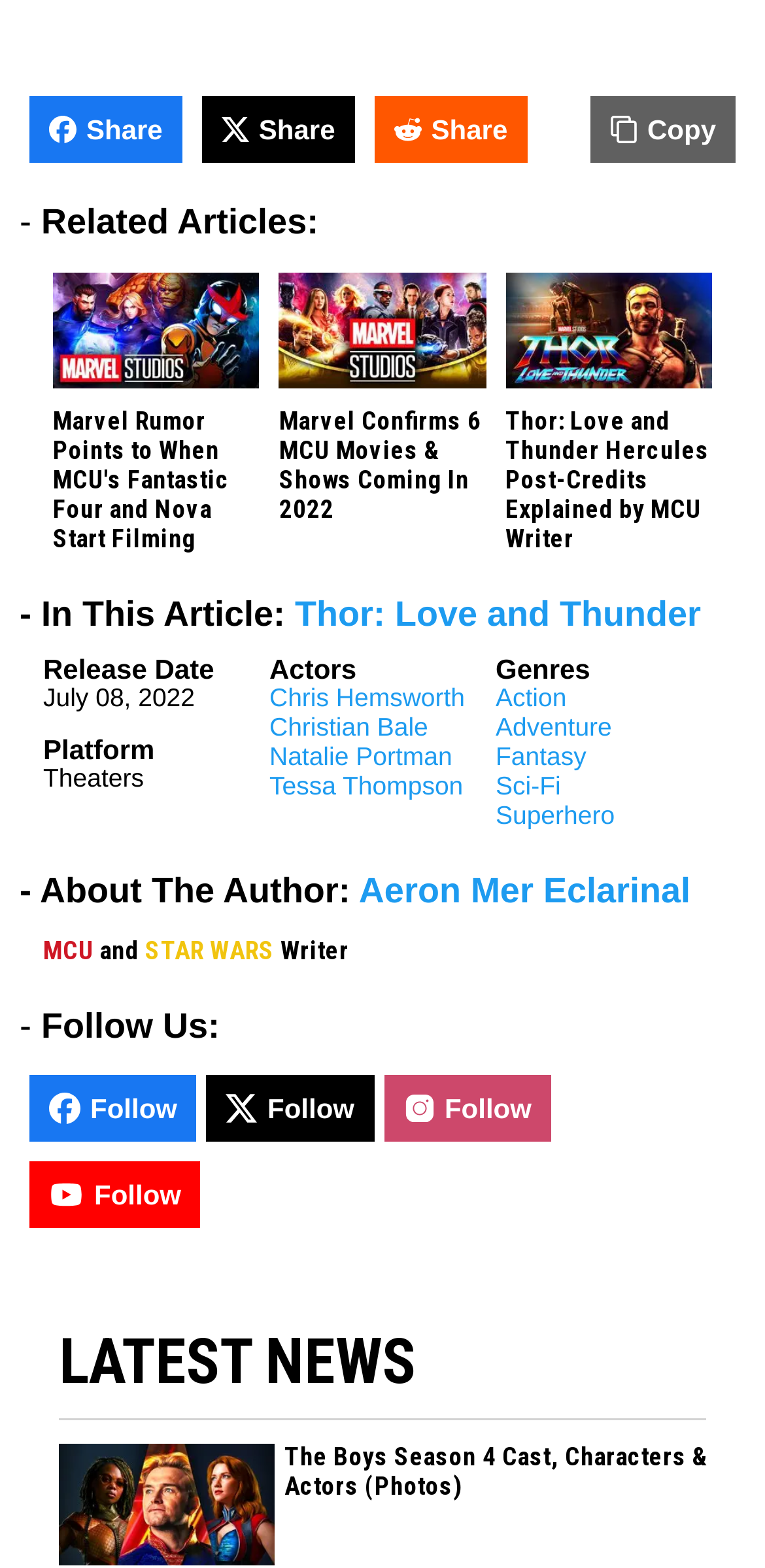Answer the following query with a single word or phrase:
How many related articles are listed on the webpage?

3